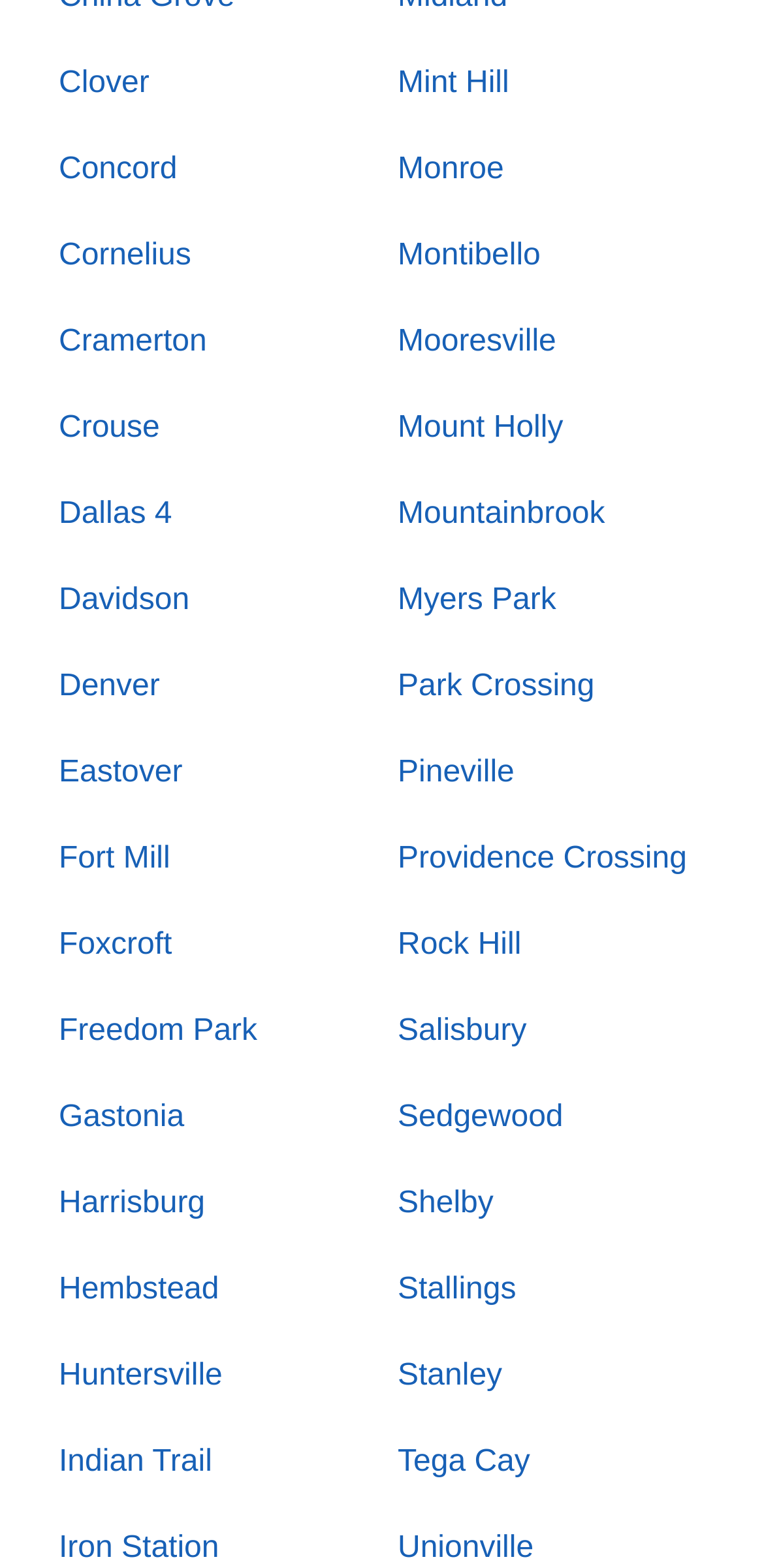Are there any locations listed that start with the letter 'S'?
Using the image as a reference, answer the question with a short word or phrase.

Yes